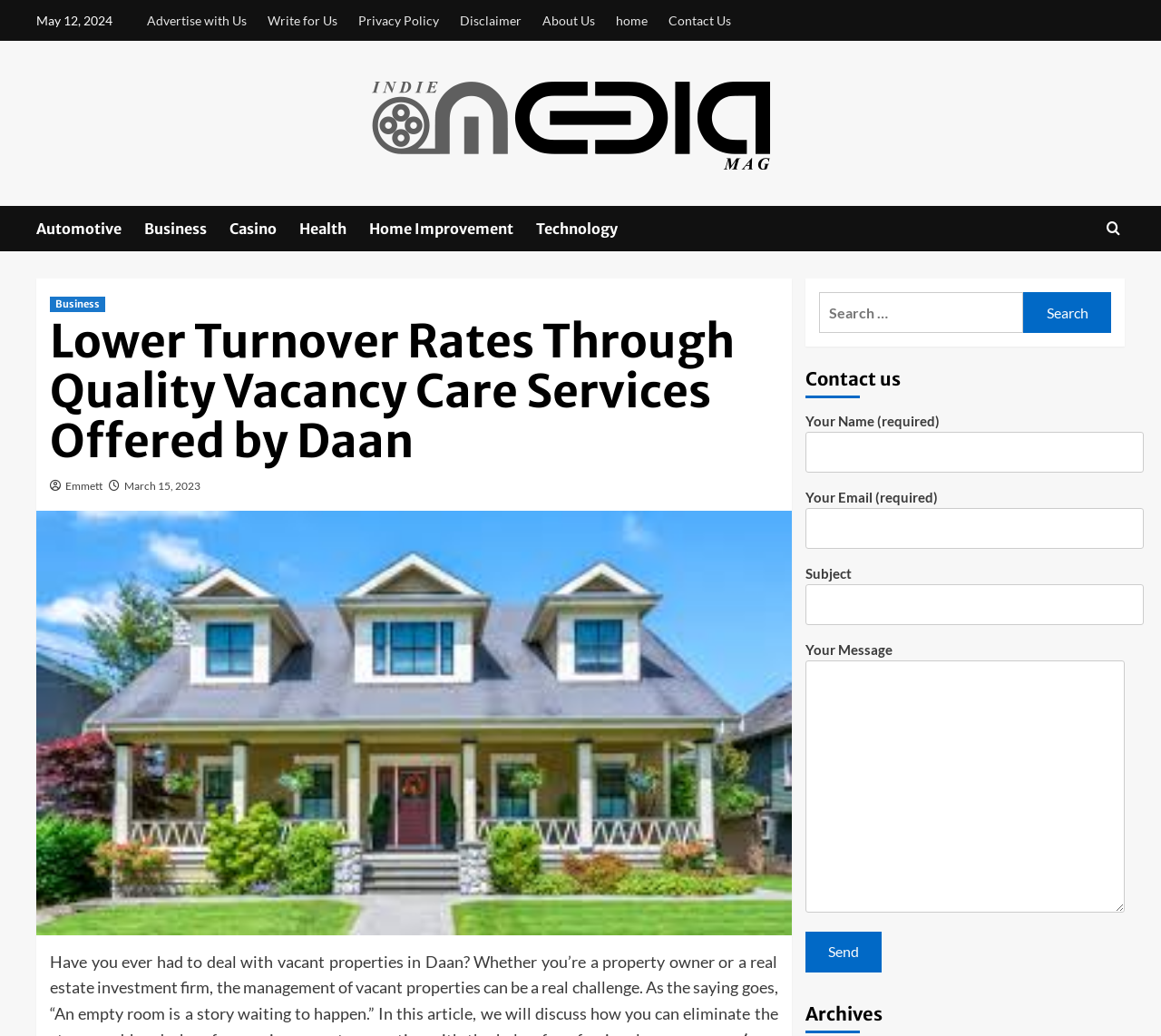Identify the main title of the webpage and generate its text content.

Lower Turnover Rates Through Quality Vacancy Care Services Offered by Daan